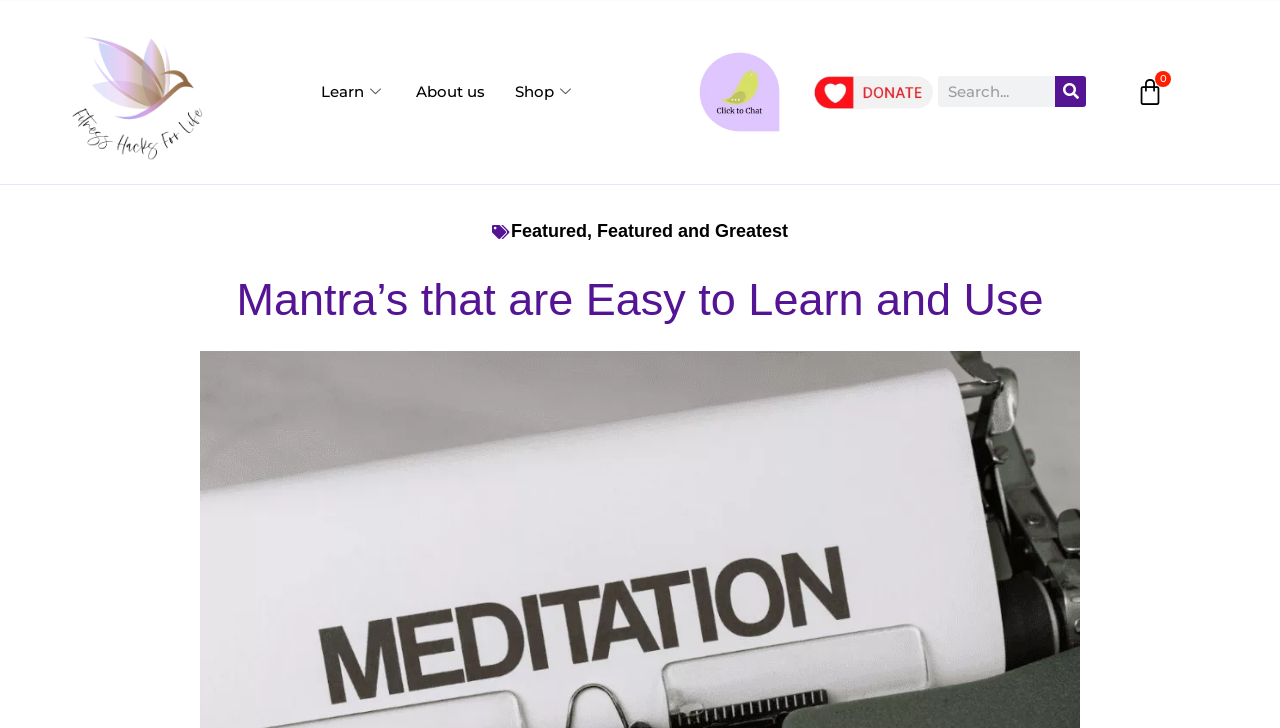Determine the bounding box coordinates for the element that should be clicked to follow this instruction: "explore featured mantras". The coordinates should be given as four float numbers between 0 and 1, in the format [left, top, right, bottom].

[0.399, 0.303, 0.459, 0.331]